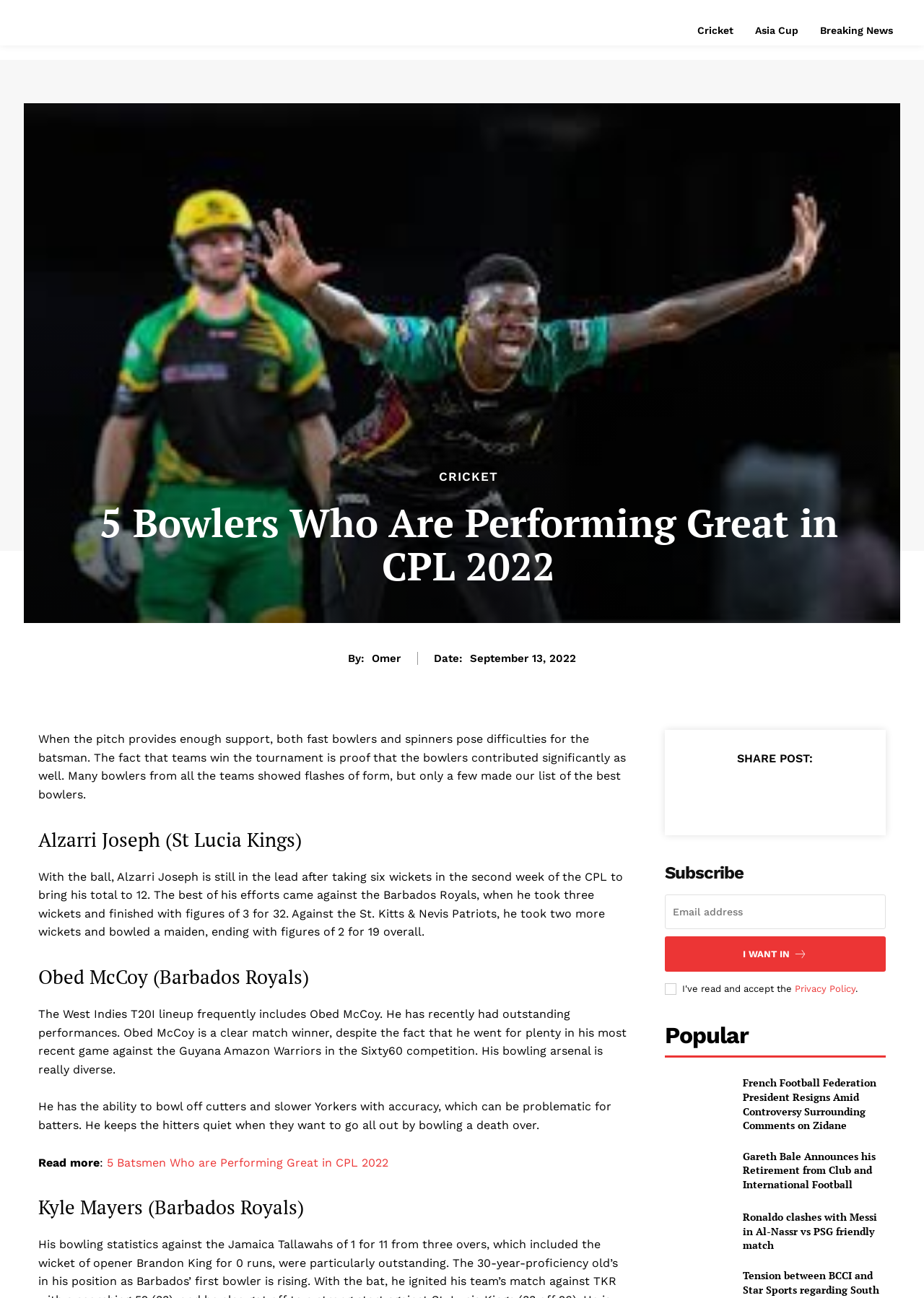What is the name of the team that Obed McCoy plays for? Based on the screenshot, please respond with a single word or phrase.

Barbados Royals